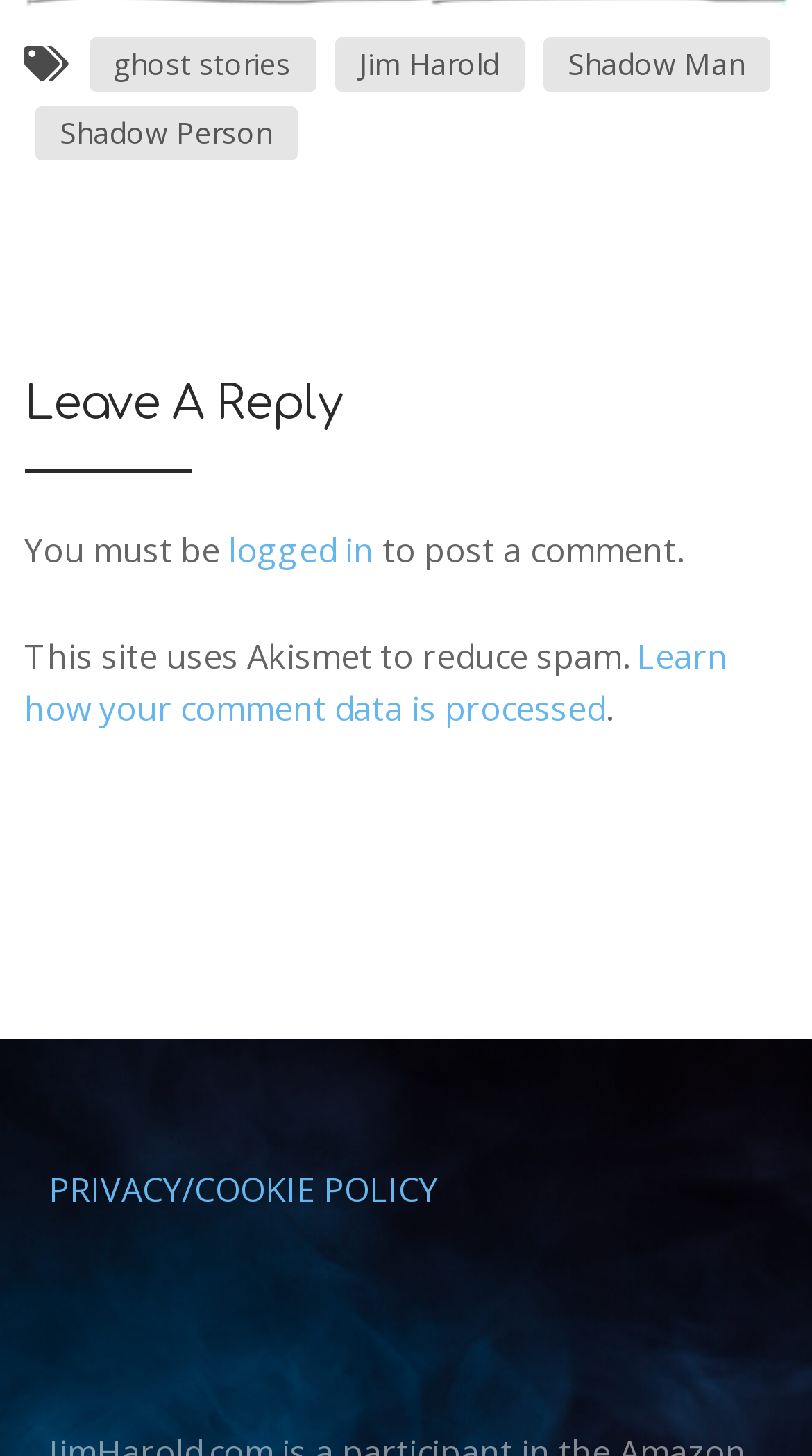Locate the UI element described by Jim Harold and provide its bounding box coordinates. Use the format (top-left x, top-left y, bottom-right x, bottom-right y) with all values as floating point numbers between 0 and 1.

[0.412, 0.026, 0.645, 0.064]